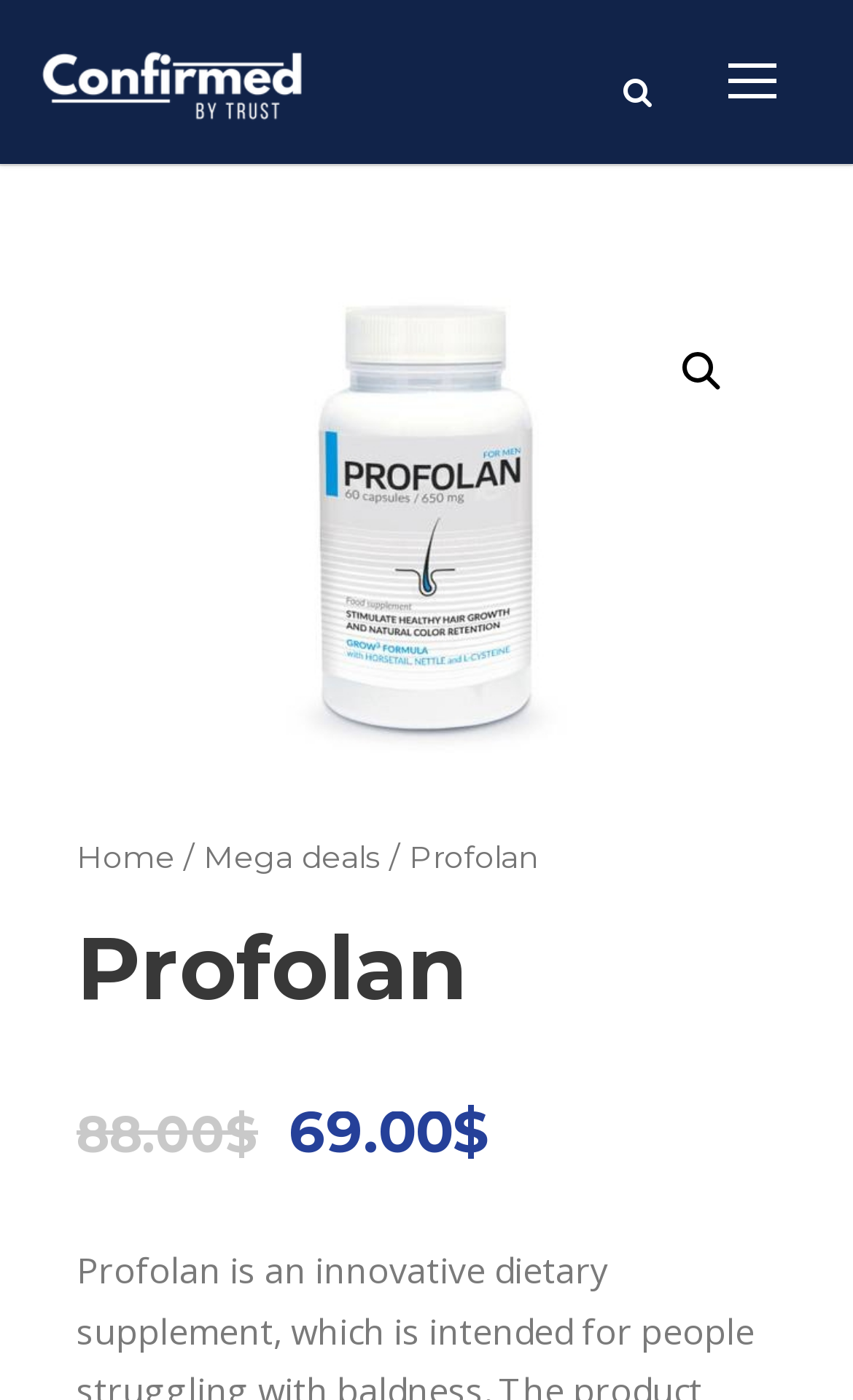Provide an in-depth caption for the webpage.

The webpage appears to be a product page for Profolan, a dietary supplement. At the top left, there is a trust logo with a link, indicating that the product is verified by a trusted source. Next to it, there is an empty link. 

Below the trust logo, there is a search icon, represented by a magnifying glass emoji, which is likely a search bar. To the right of the search icon, there is a large figure that takes up most of the width of the page, containing an image of Profolan and a link to the product.

The top navigation menu consists of three links: "Home", a separator, and "Mega deals". Below the navigation menu, there is a heading that reads "Profolan". 

Further down, there is a section that appears to be a price comparison. On the left, there is a deleted text section that originally showed a price of $88.00. On the right, there is an inserted text section that shows a discounted price of $69.00.